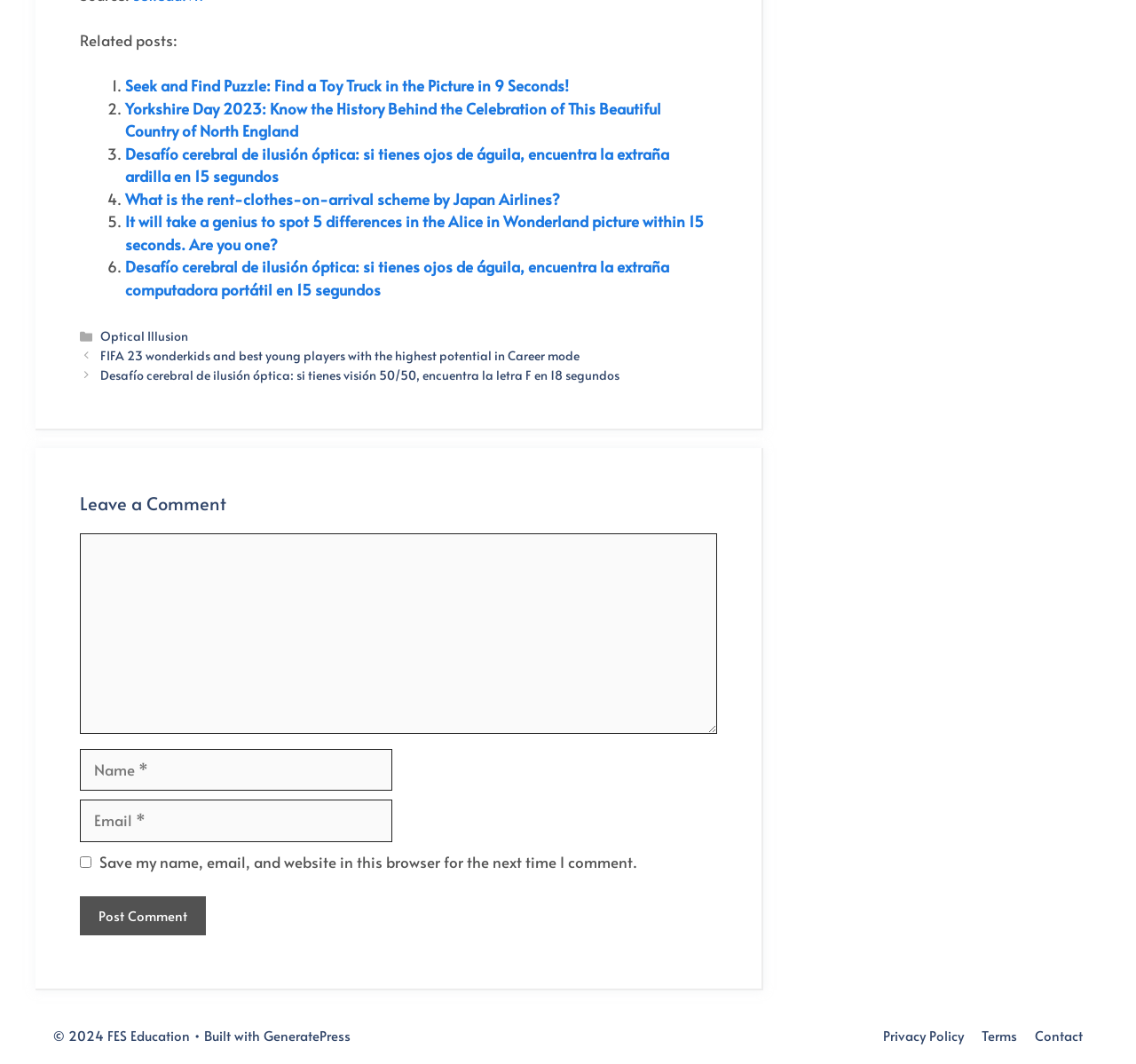Please identify the bounding box coordinates of the clickable area that will allow you to execute the instruction: "View the 'Privacy Policy'".

[0.777, 0.964, 0.848, 0.982]